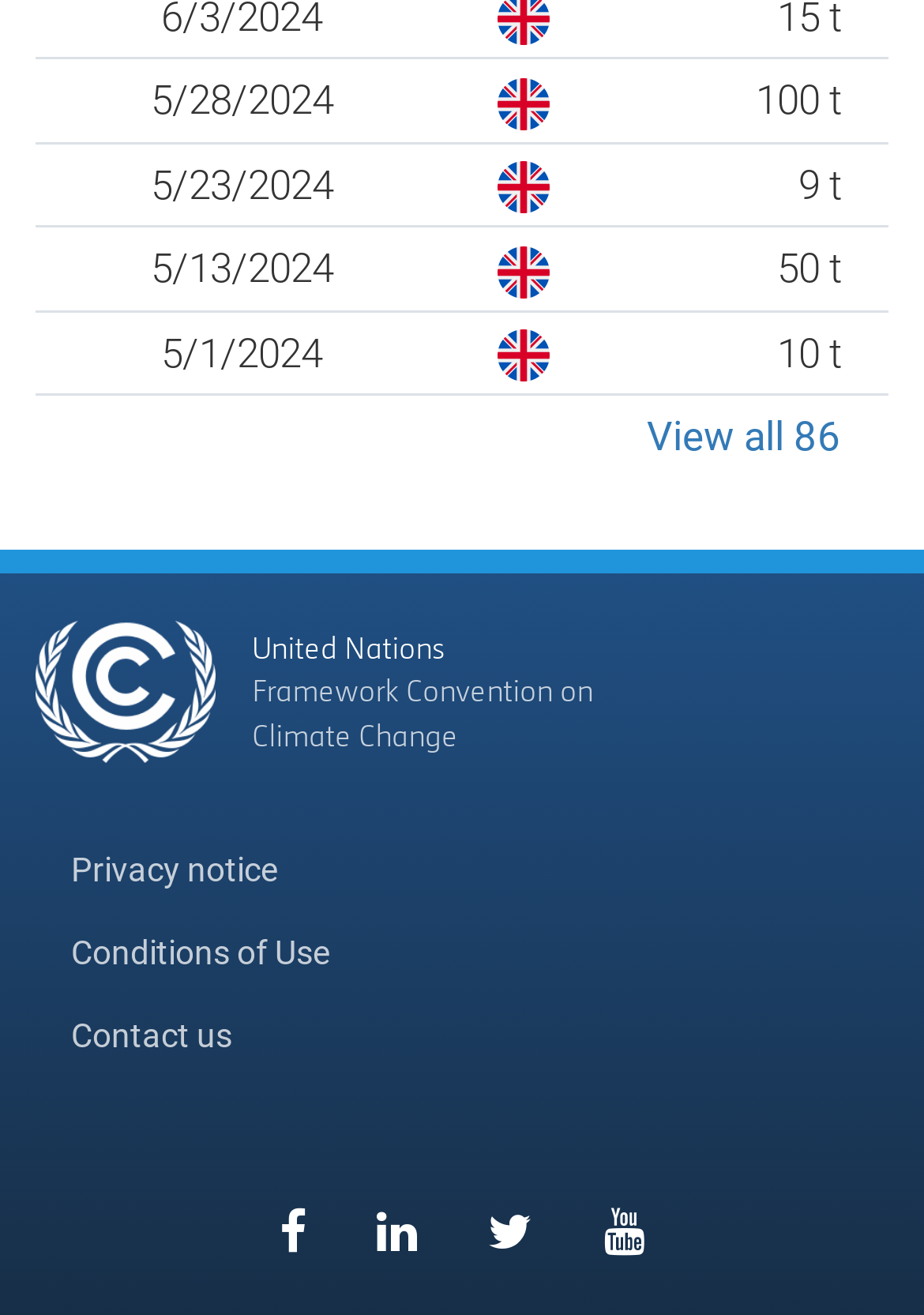Provide the bounding box coordinates of the HTML element this sentence describes: "Nokia Video Converter". The bounding box coordinates consist of four float numbers between 0 and 1, i.e., [left, top, right, bottom].

None